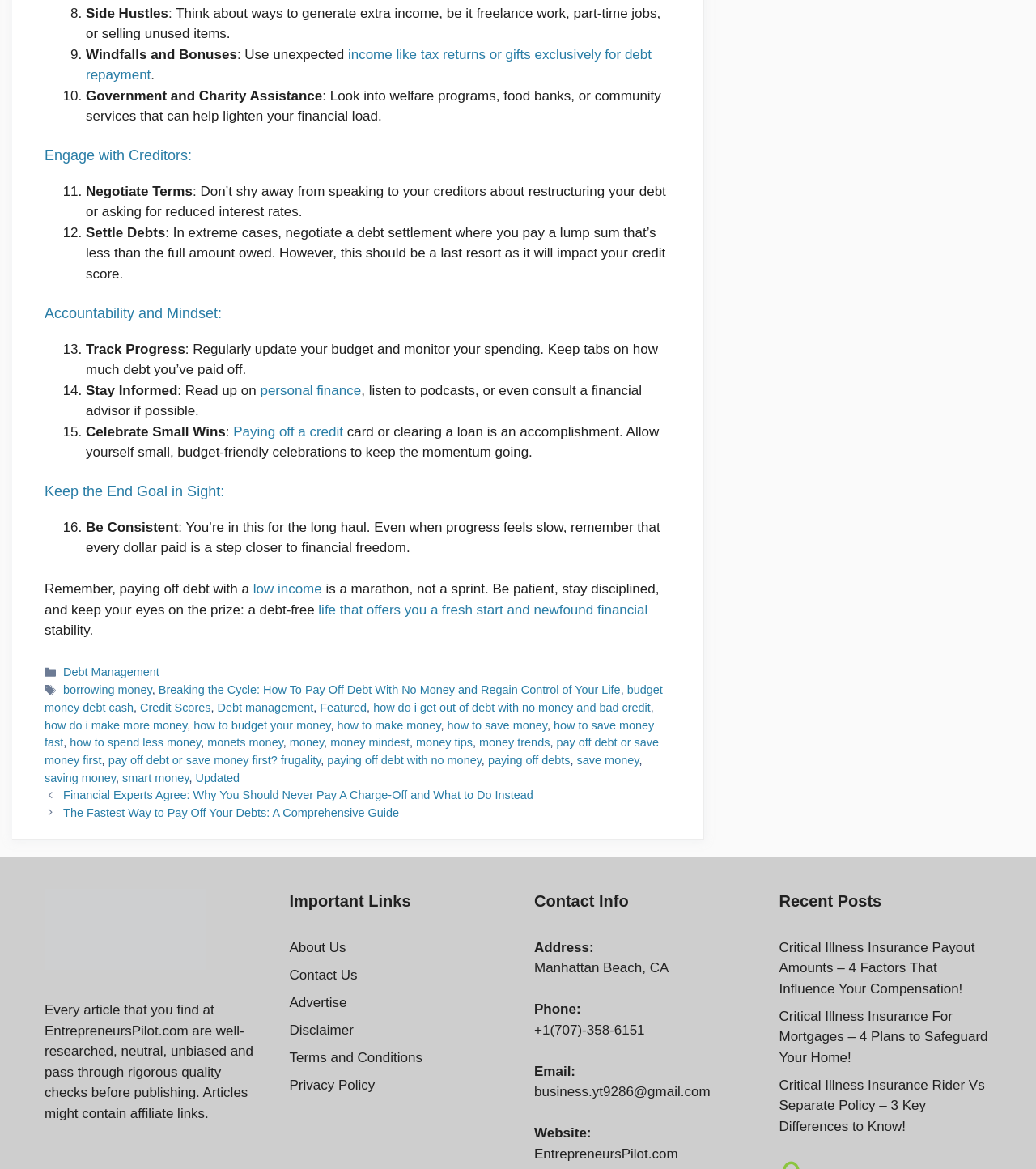Provide a brief response to the question below using a single word or phrase: 
What is the last step to achieve financial freedom?

Be Consistent